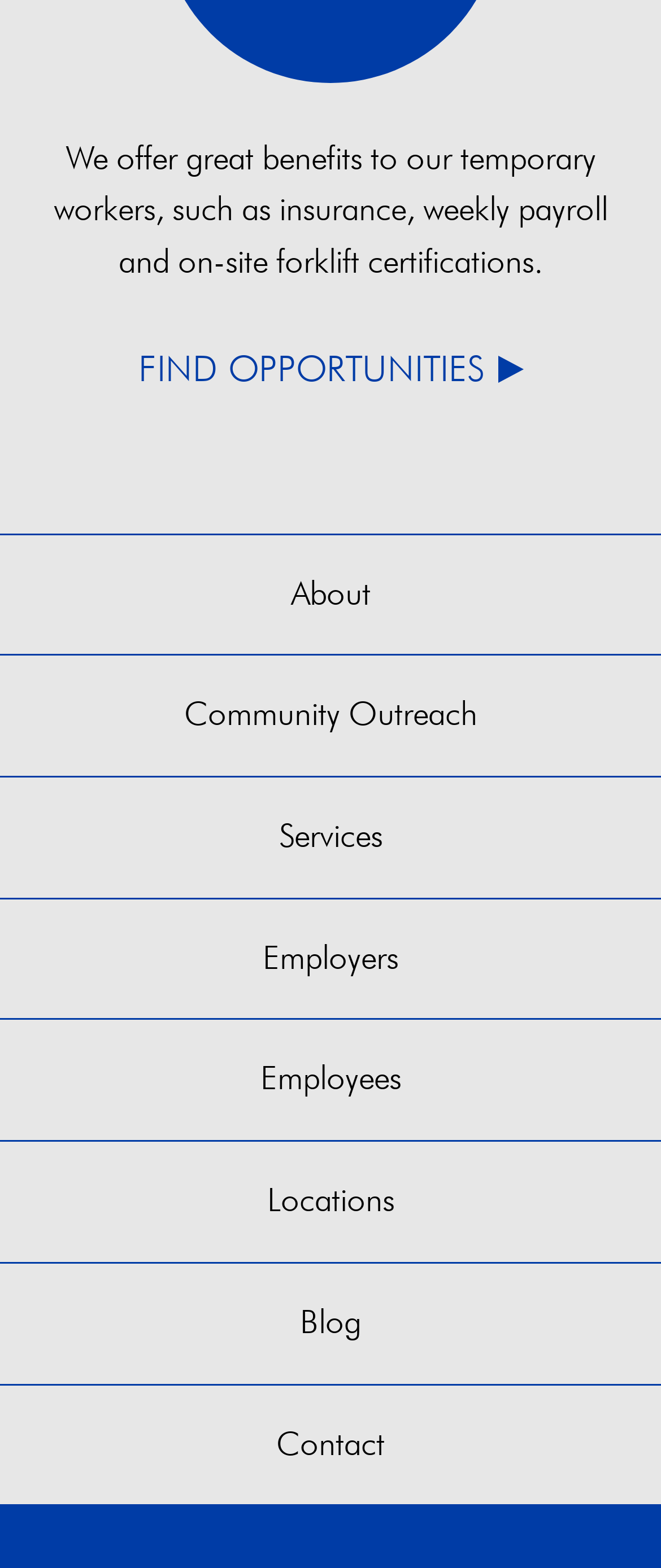Please determine the bounding box coordinates of the area that needs to be clicked to complete this task: 'Click FIND OPPORTUNITIES'. The coordinates must be four float numbers between 0 and 1, formatted as [left, top, right, bottom].

[0.209, 0.217, 0.791, 0.253]